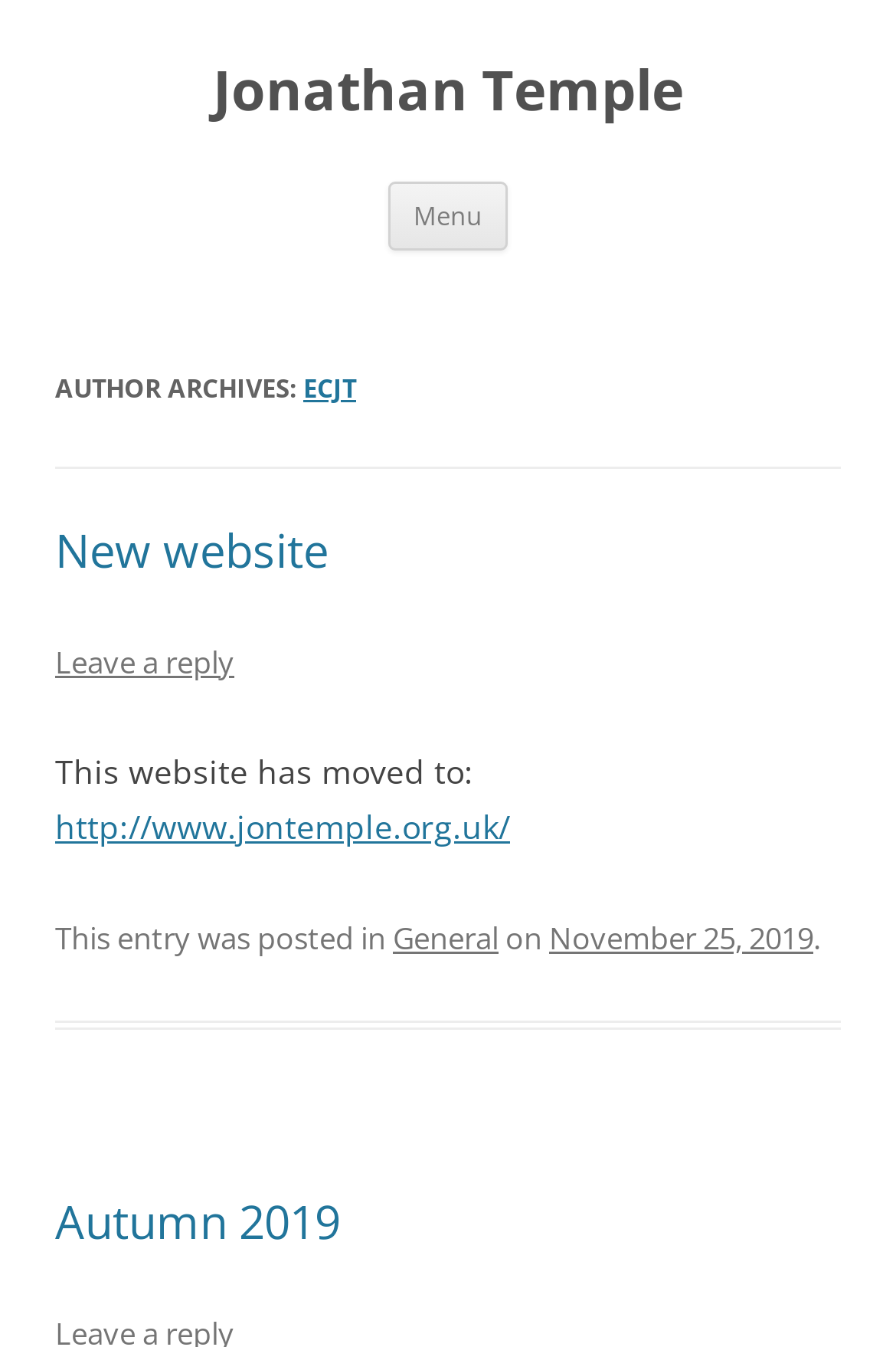Find the bounding box coordinates of the element you need to click on to perform this action: 'Read the 'Autumn 2019' post'. The coordinates should be represented by four float values between 0 and 1, in the format [left, top, right, bottom].

[0.062, 0.883, 0.379, 0.929]